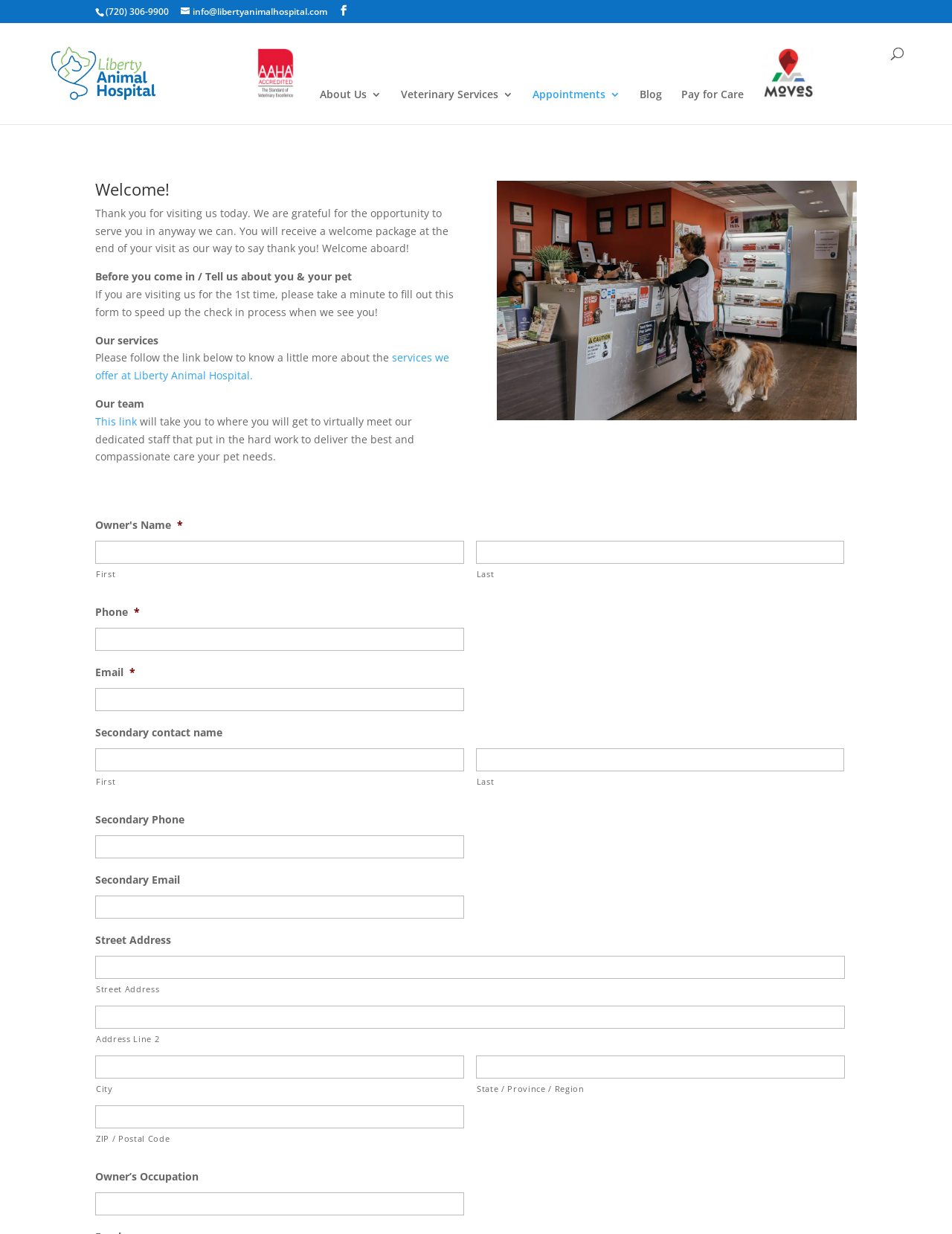Please identify the bounding box coordinates of the area I need to click to accomplish the following instruction: "Click the phone number link".

[0.111, 0.004, 0.177, 0.014]